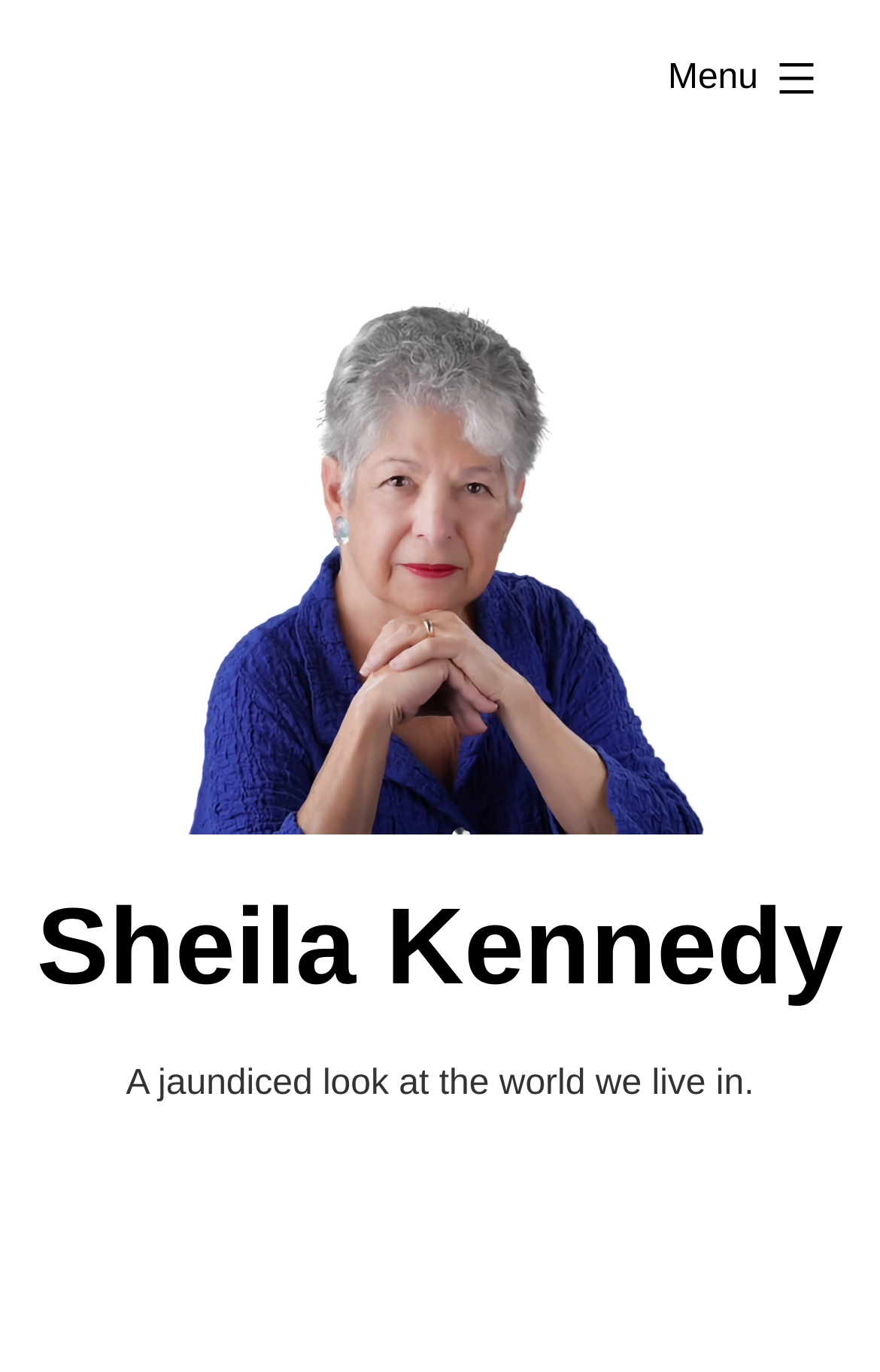Find the bounding box coordinates for the HTML element specified by: "Sheila Kennedy".

[0.042, 0.648, 0.958, 0.735]